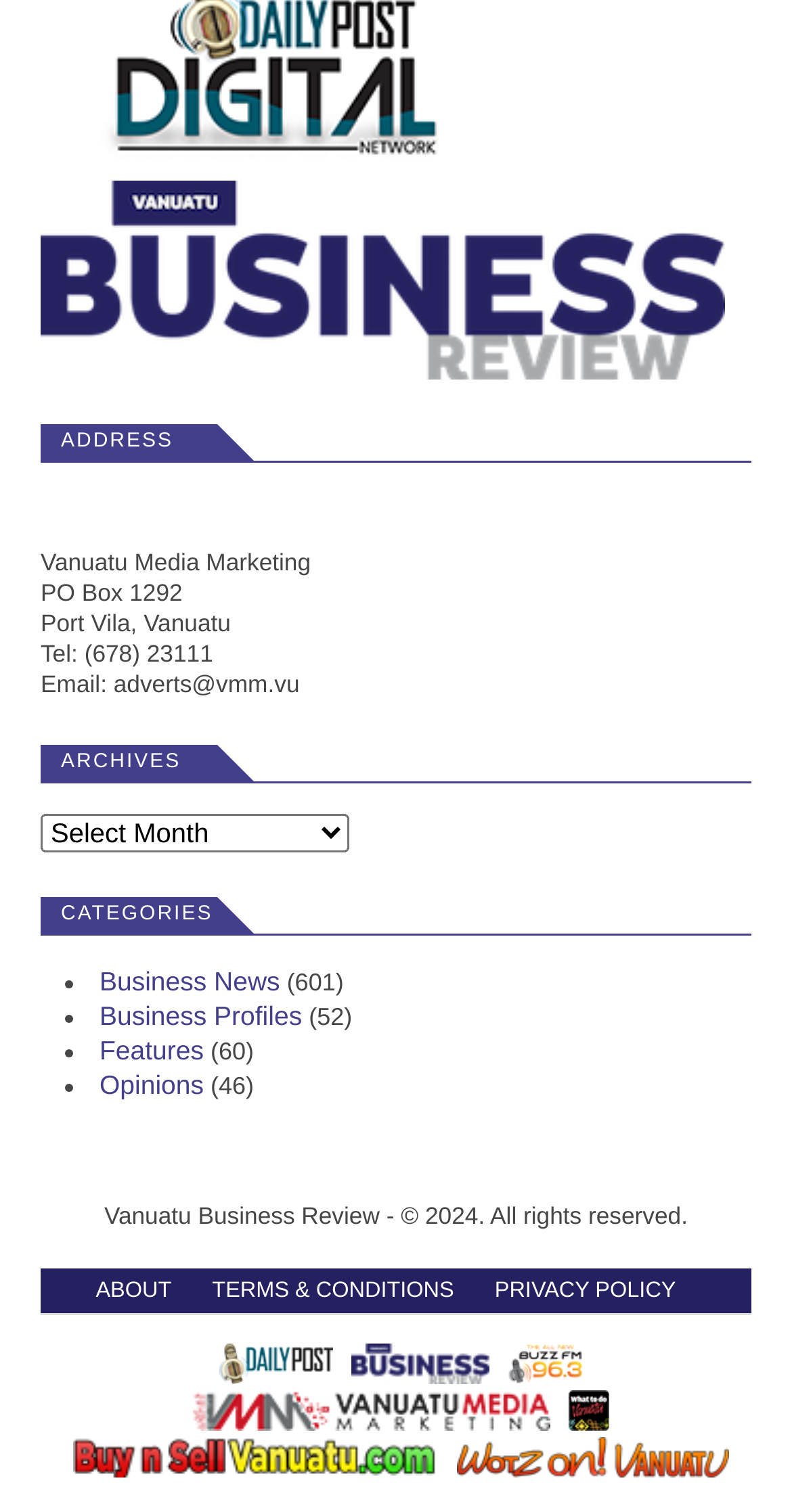Provide a brief response in the form of a single word or phrase:
What is the copyright year?

2024